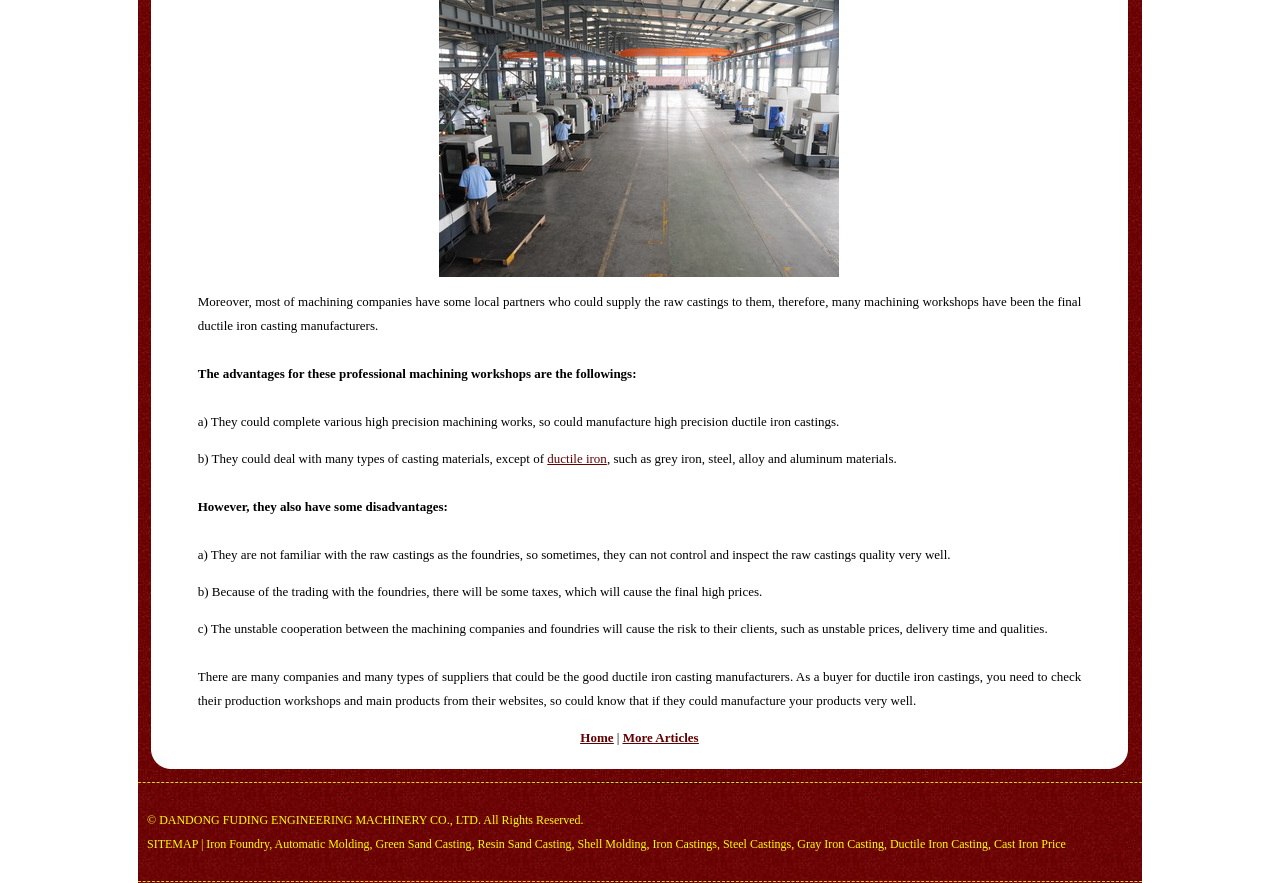Find the bounding box coordinates for the HTML element specified by: "Automatic Molding".

[0.214, 0.948, 0.289, 0.964]